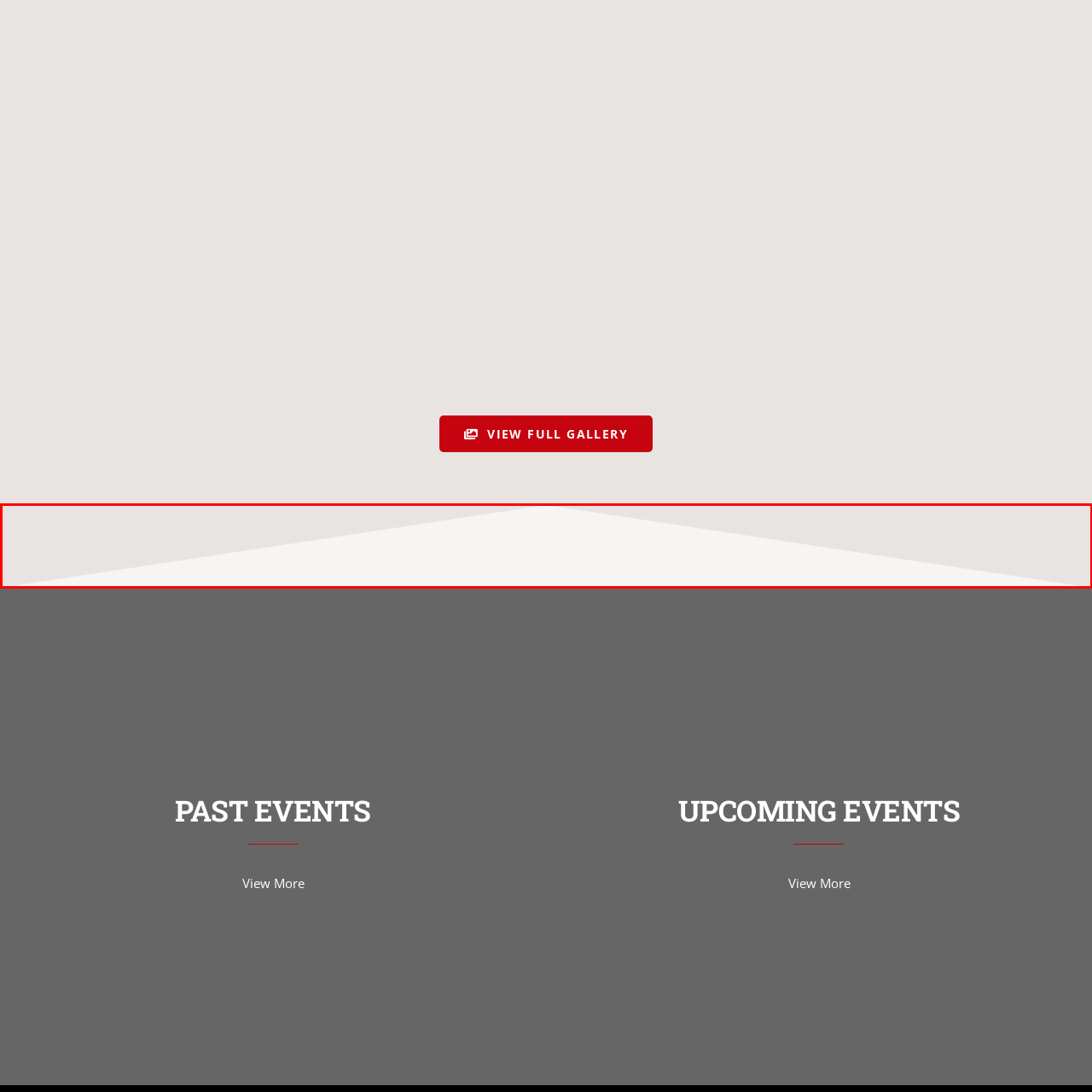Give a comprehensive description of the picture highlighted by the red border.

The image features a minimalist design with a triangular white shape against a neutral background. This composition evokes a sense of simplicity and elegance, emphasizing the interplay of geometric forms. The clean lines and subtle contrast suggest a modern aesthetic, potentially suitable for branding or artistic presentations. The visual arrangement invites viewers to explore its aesthetic qualities, making it appealing in contemporary design contexts.